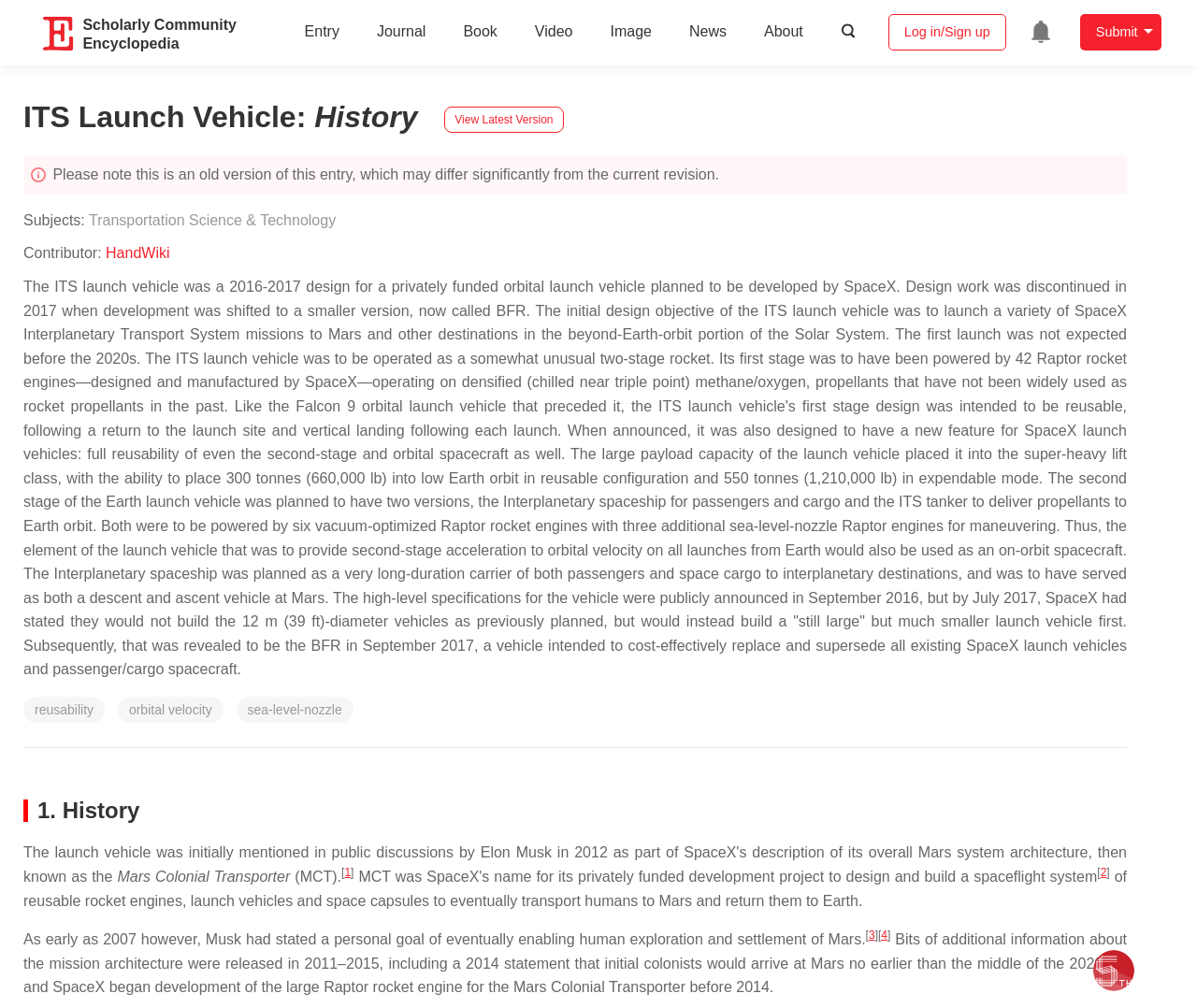Pinpoint the bounding box coordinates of the element to be clicked to execute the instruction: "Submit".

[0.902, 0.014, 0.97, 0.05]